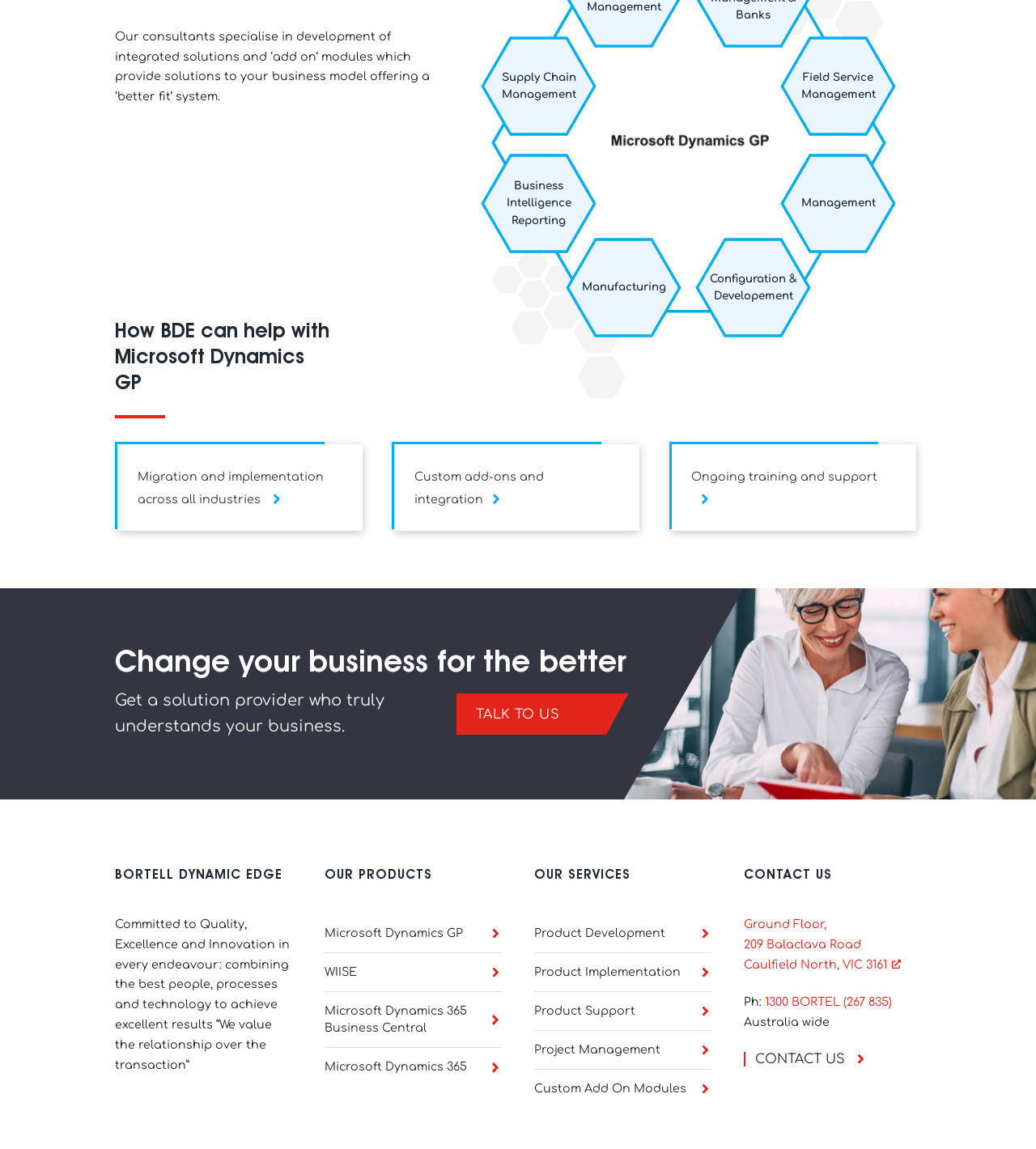What is the company's service?
Answer the question with as much detail as you can, using the image as a reference.

The company's service can be inferred from the link 'Product Development' which is listed under the 'OUR SERVICES' section, suggesting that it is one of the company's services.